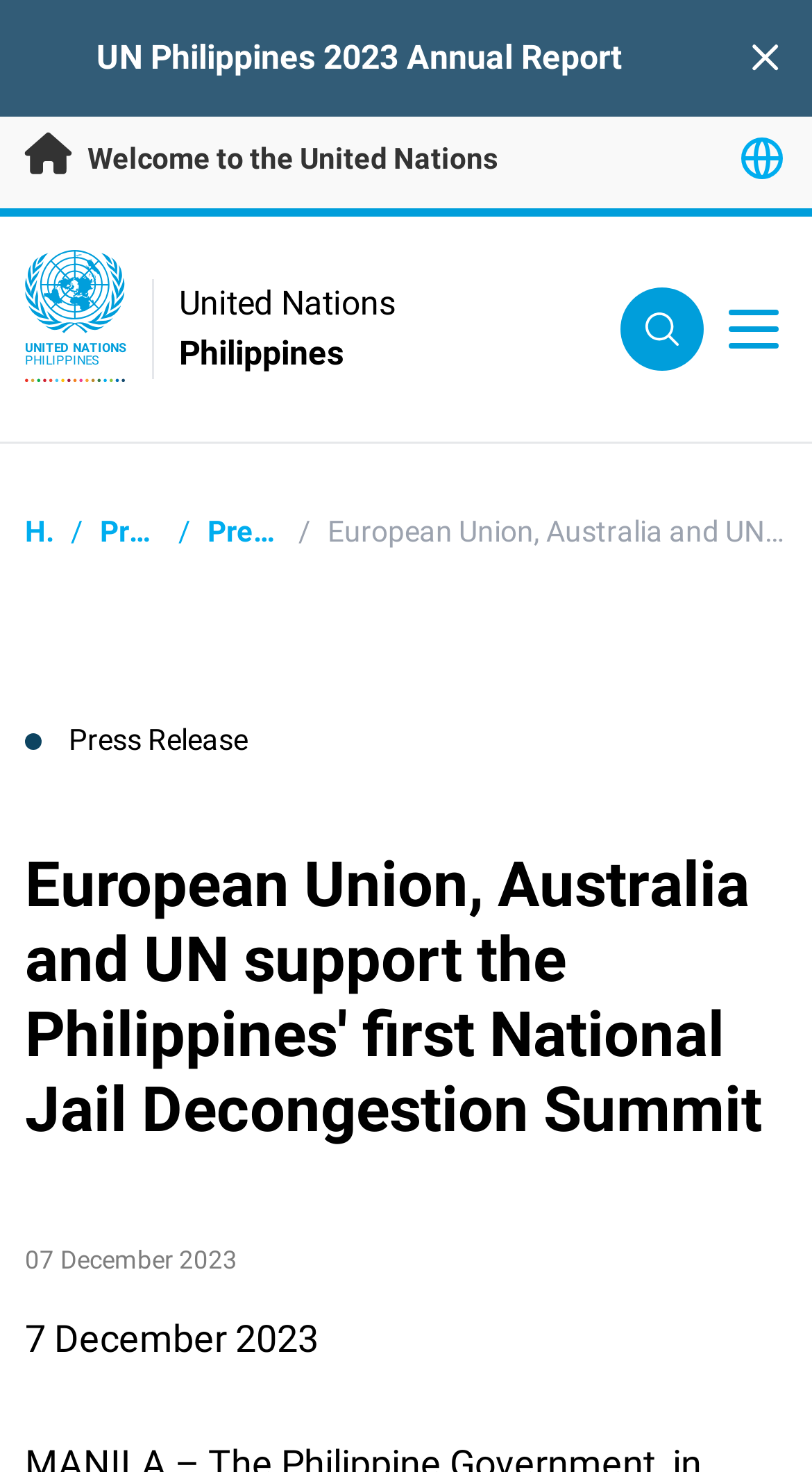Provide a single word or phrase answer to the question: 
What is the date of the press release?

07 December 2023